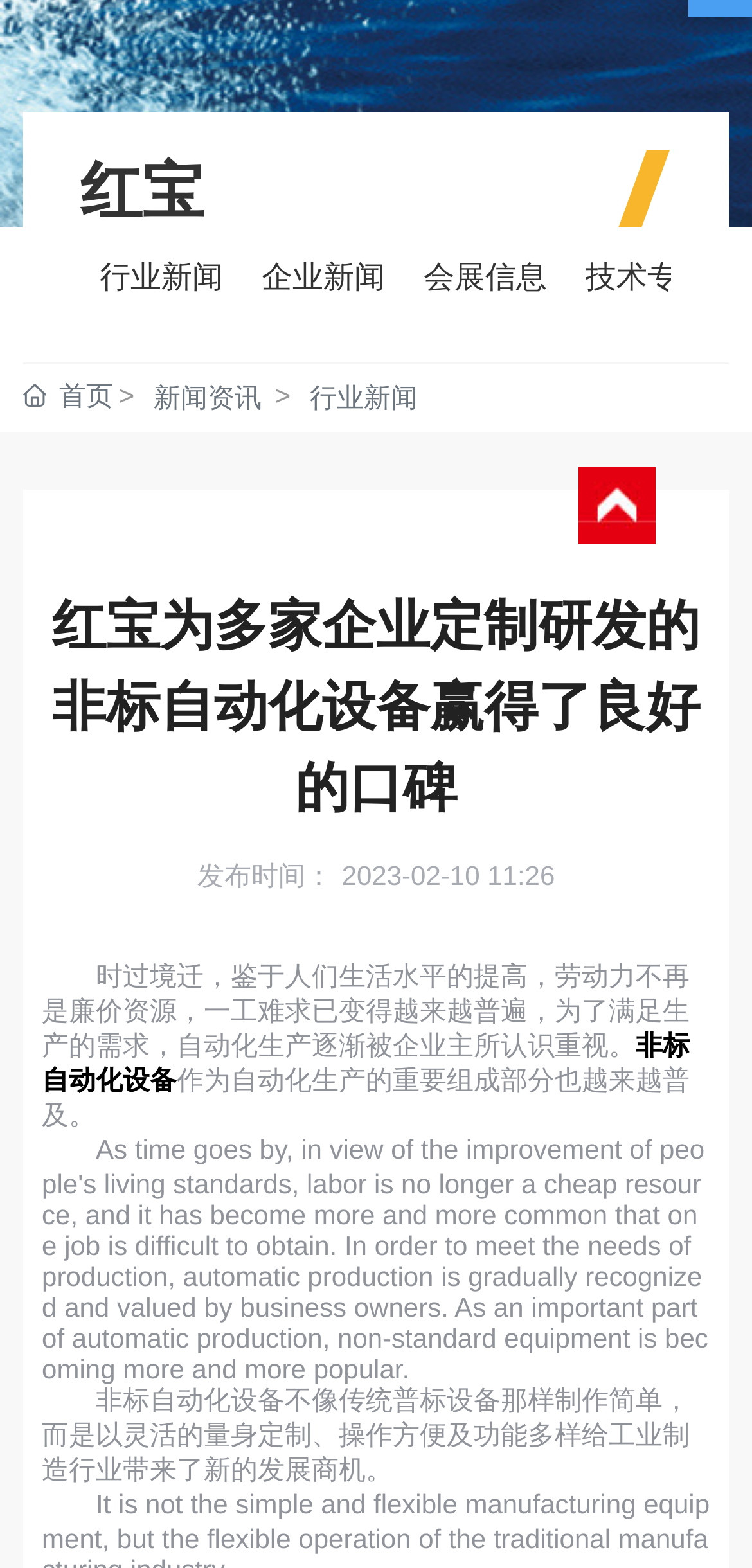Locate the bounding box of the user interface element based on this description: "行业新闻".

[0.412, 0.24, 0.555, 0.268]